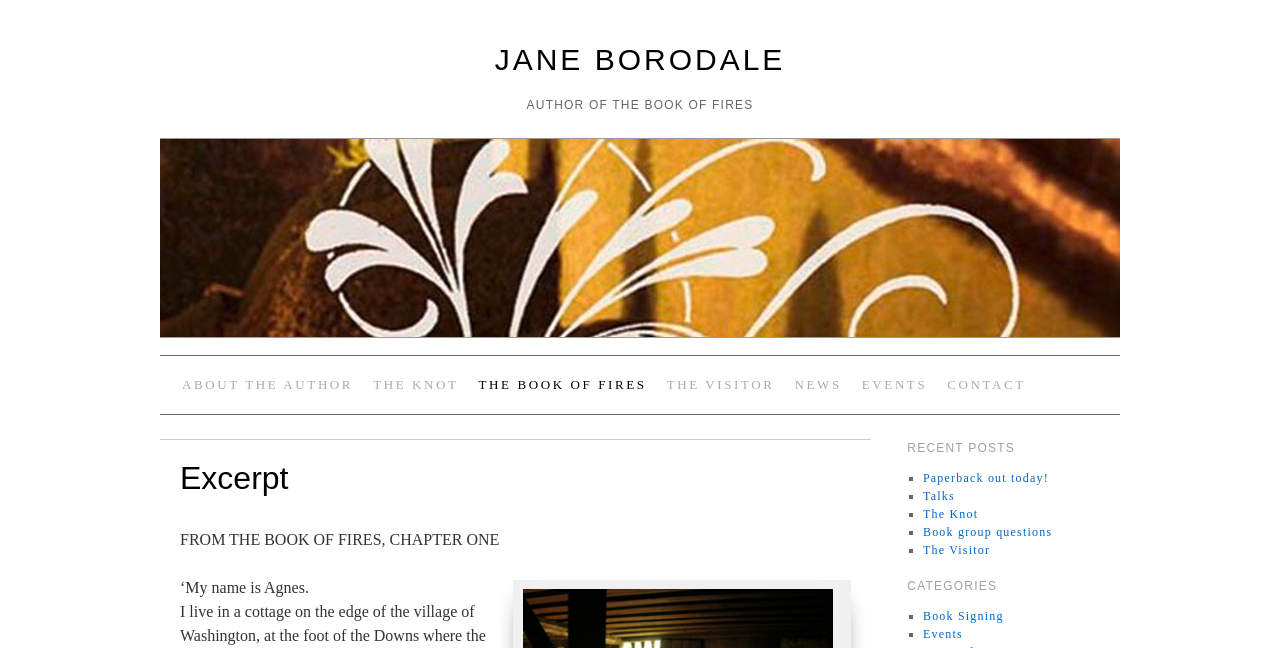Find the coordinates for the bounding box of the element with this description: "parent_node: JANE BORODALE title="Jane Borodale"".

[0.125, 0.213, 0.875, 0.548]